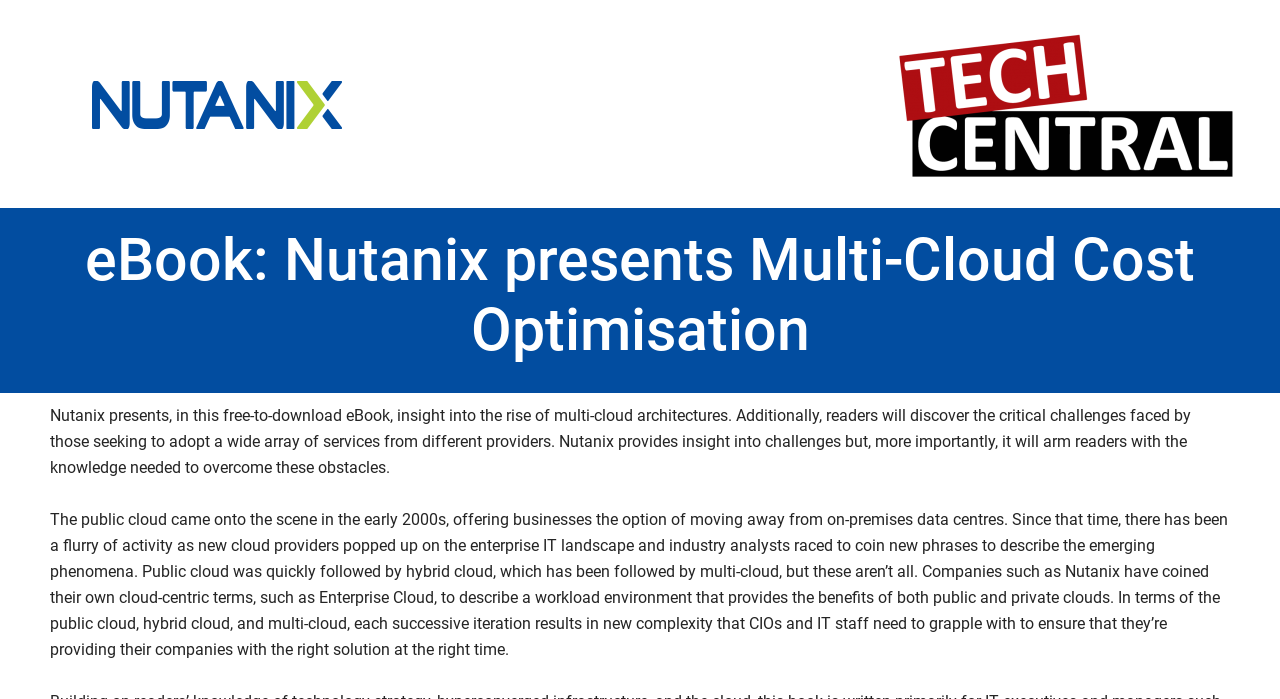Using the image as a reference, answer the following question in as much detail as possible:
What is the position of the 'Powered-by-Tech-Central' image?

By comparing the y1 and y2 coordinates of the 'Powered-by-Tech-Central' image element, I found that it has a smaller y1 value than the other elements, which means it is located at the top of the page. Additionally, its x1 and x2 coordinates are larger than those of the other elements, which suggests that it is located on the right side of the page.